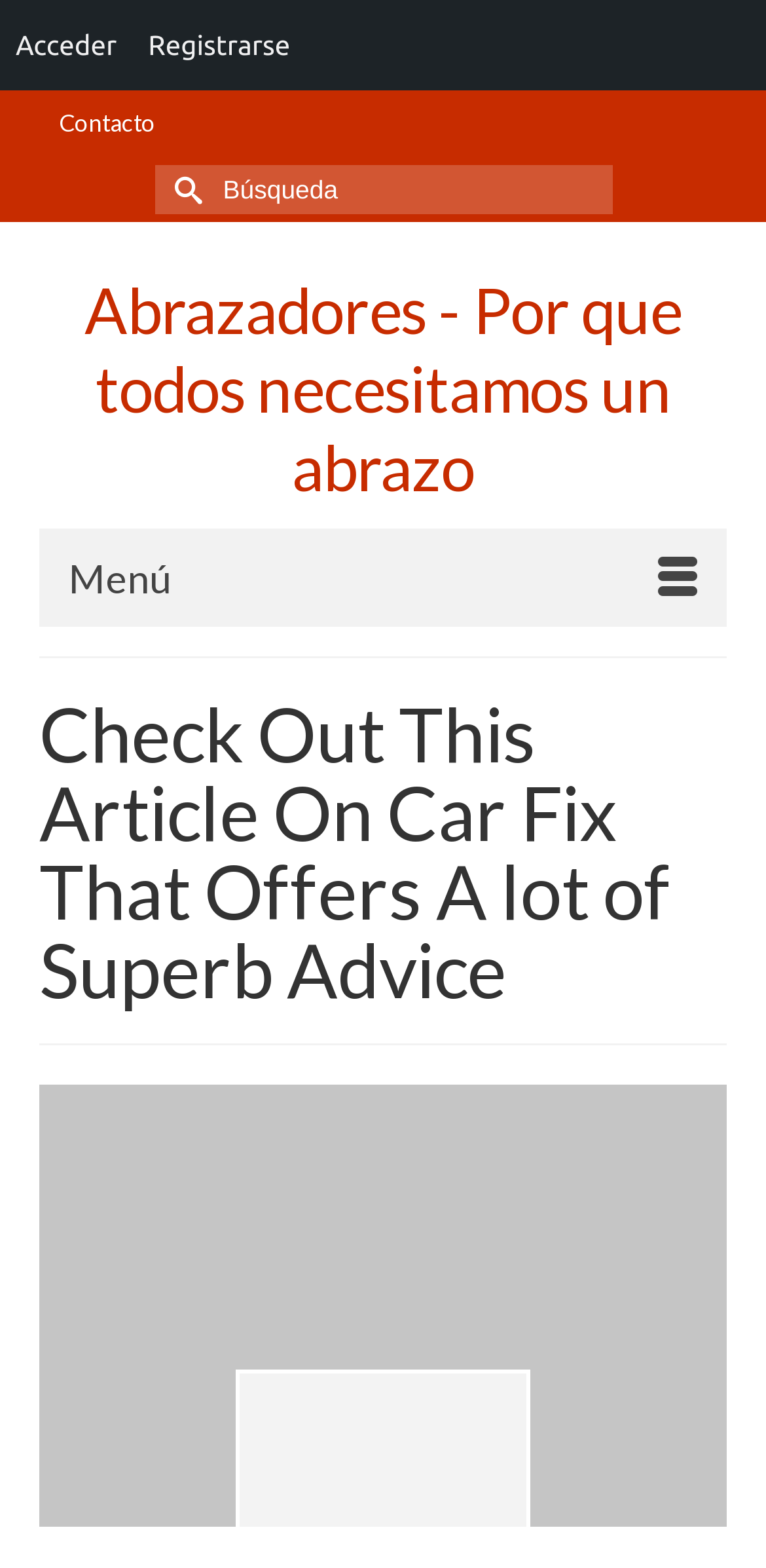Offer an extensive depiction of the webpage and its key elements.

This webpage appears to be a platform for huggers and those seeking hugs, with a focus on the importance of embracing. At the top left corner, there are two menu items, "Acceder" and "Registrarse", which suggest that users can access or register for the service. 

Below these menu items, there is a link to "Contacto", which is positioned at the top left section of the page. 

To the right of the "Contacto" link, there is a search bar with a label "Buscar por:" and a text box where users can input their search queries. The search bar is accompanied by a "Submit Search" button. 

Further down the page, there is a prominent link titled "Abrazadores - Por que todos necesitamos un abrazo", which takes up a significant portion of the page's width. This link likely leads to a page that explains the importance of hugging.

At the bottom left corner of the page, there is a button labeled "Menú", which may expand to reveal more menu options. Below this button, there is a heading that appears to be unrelated to the main topic of the webpage, titled "Check Out This Article On Car Fix That Offers A lot of Superb Advice". This heading is followed by a link, but its purpose is unclear.